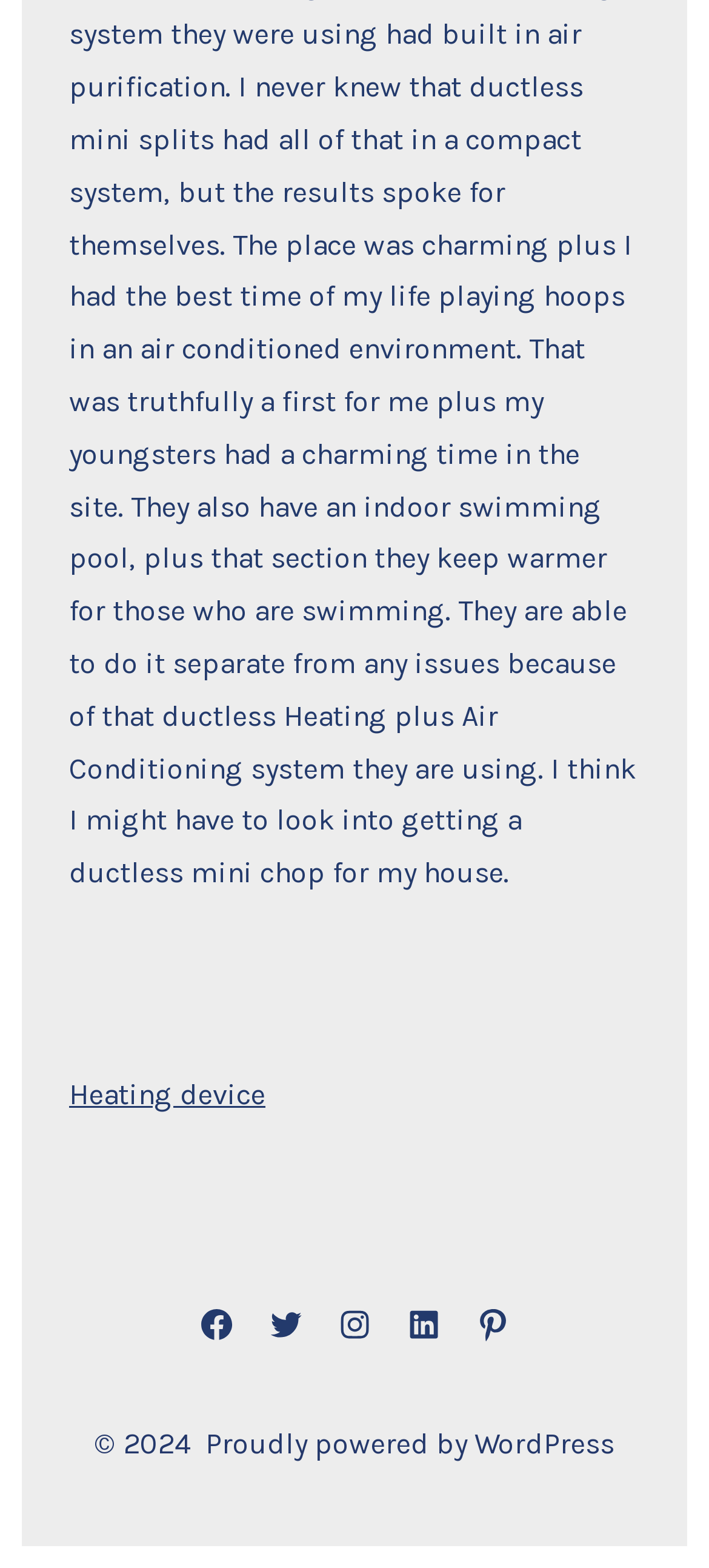Determine the bounding box coordinates of the UI element described by: "Heating device".

[0.097, 0.686, 0.374, 0.708]